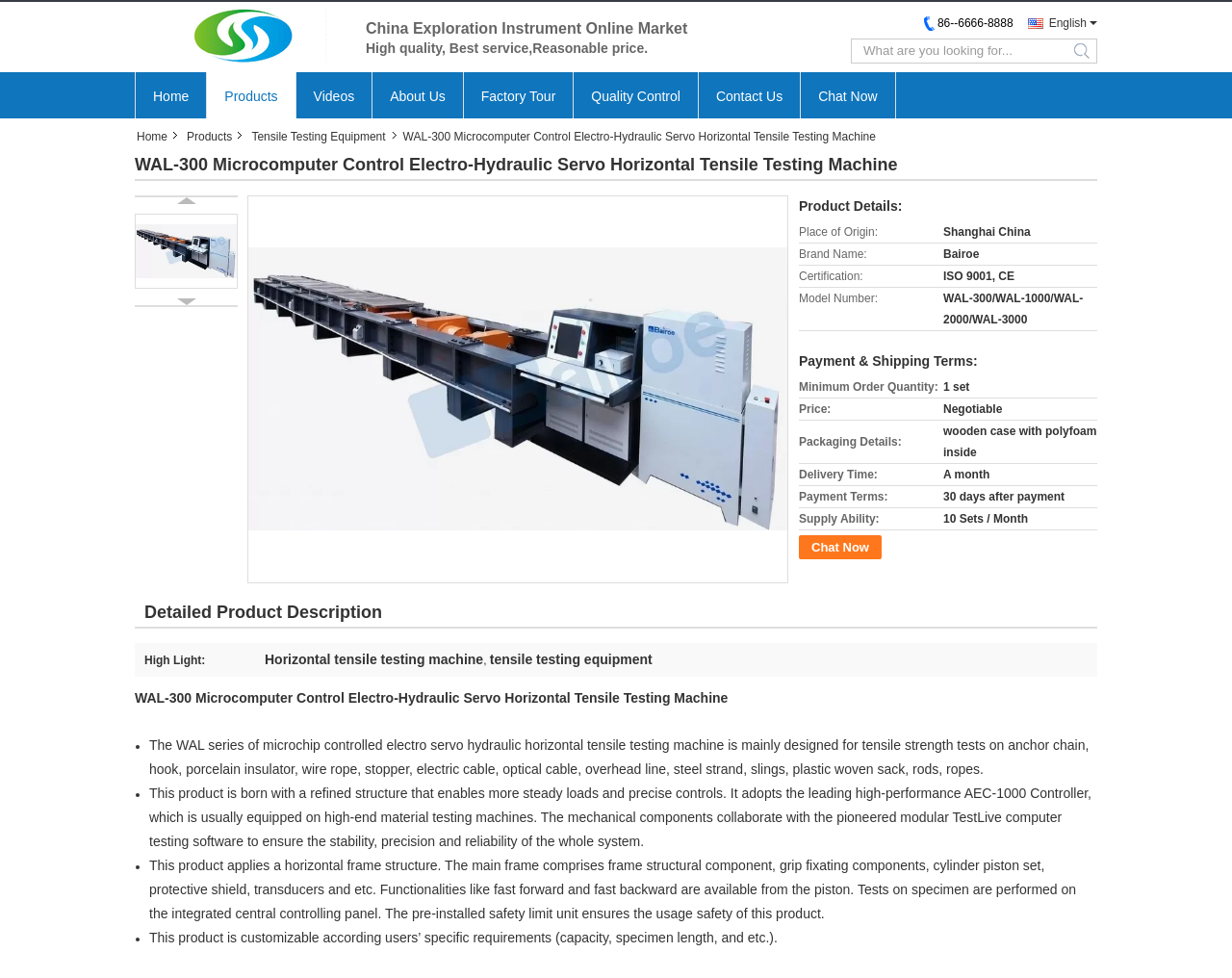What is the brand name of the product?
We need a detailed and meticulous answer to the question.

The brand name of the product can be found in the table under 'Product Details' section, where it is specified as 'Bairoe' in the 'Brand Name' row.